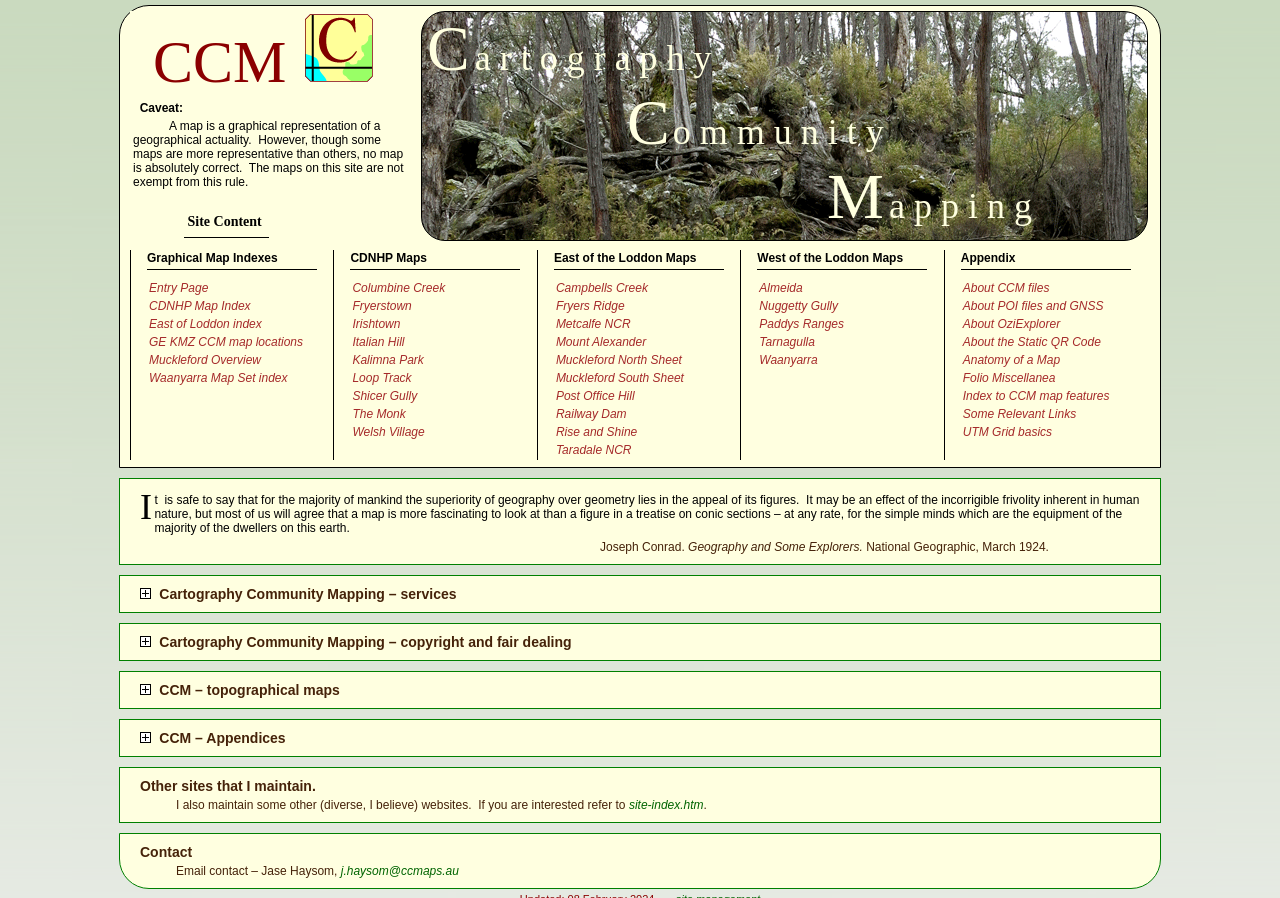Find the bounding box coordinates of the clickable element required to execute the following instruction: "Click the 'Entry Page' link". Provide the coordinates as four float numbers between 0 and 1, i.e., [left, top, right, bottom].

[0.115, 0.311, 0.258, 0.331]